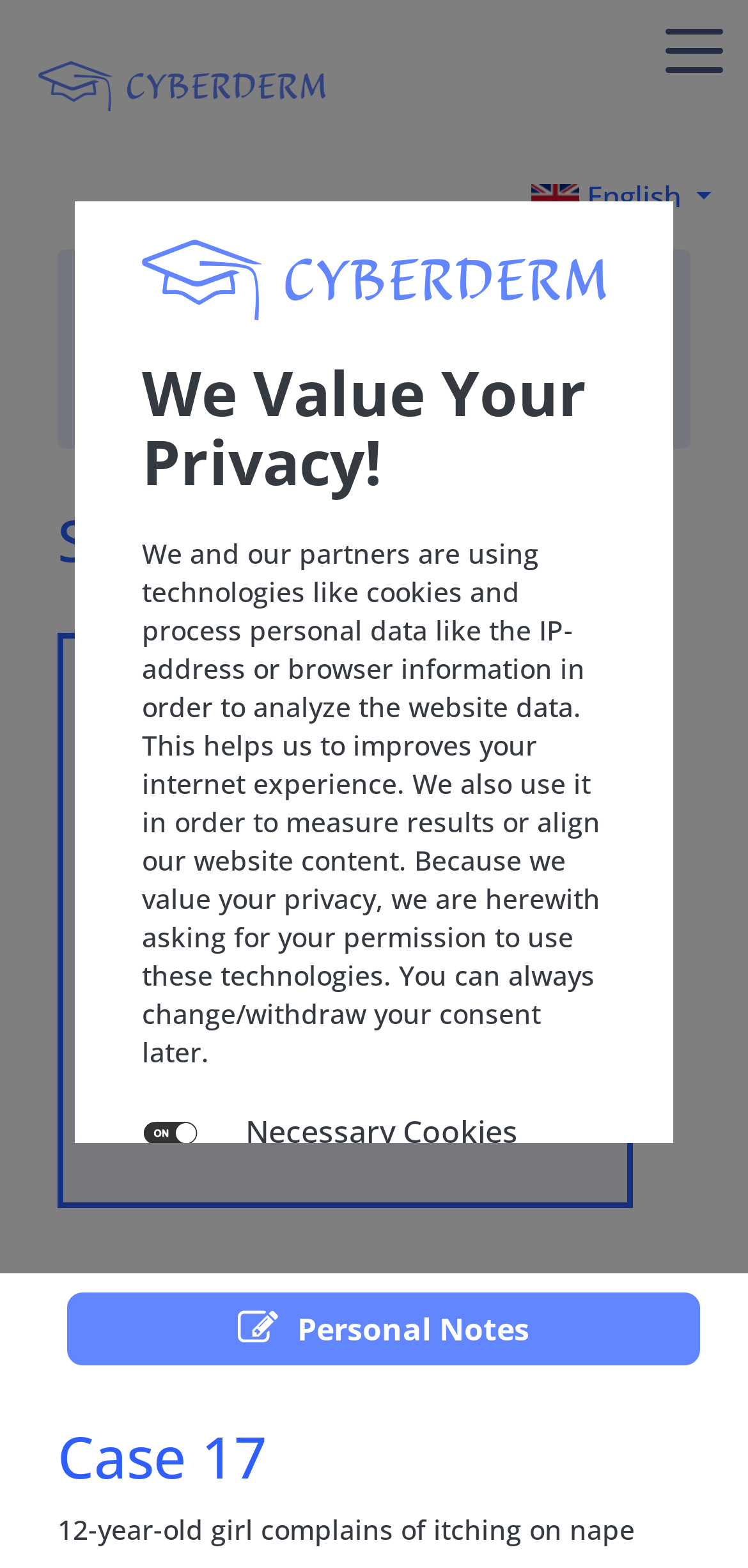Please mark the clickable region by giving the bounding box coordinates needed to complete this instruction: "Go back to disease".

[0.141, 0.79, 0.508, 0.817]